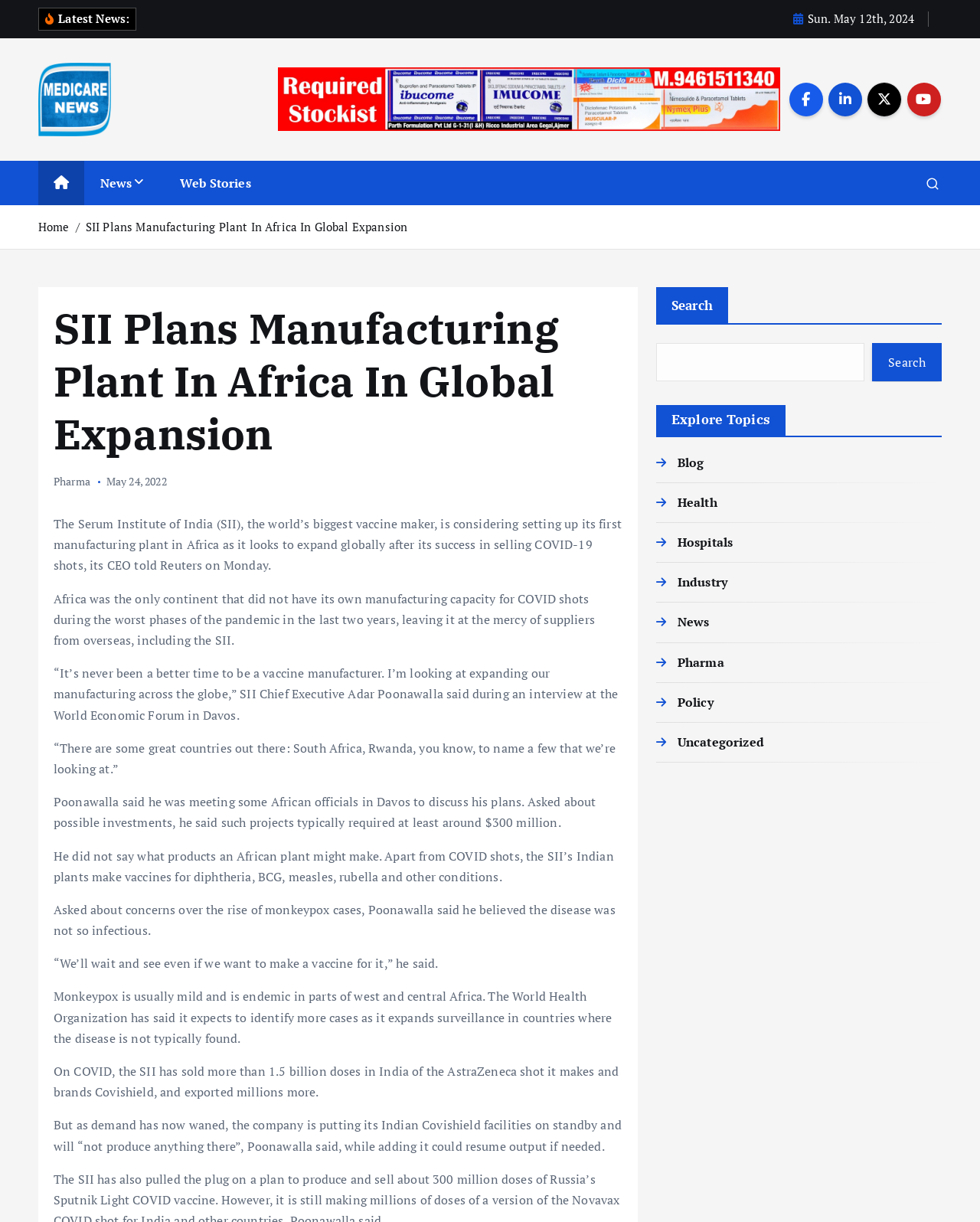Could you specify the bounding box coordinates for the clickable section to complete the following instruction: "Read the full article"?

[0.087, 0.179, 0.416, 0.191]